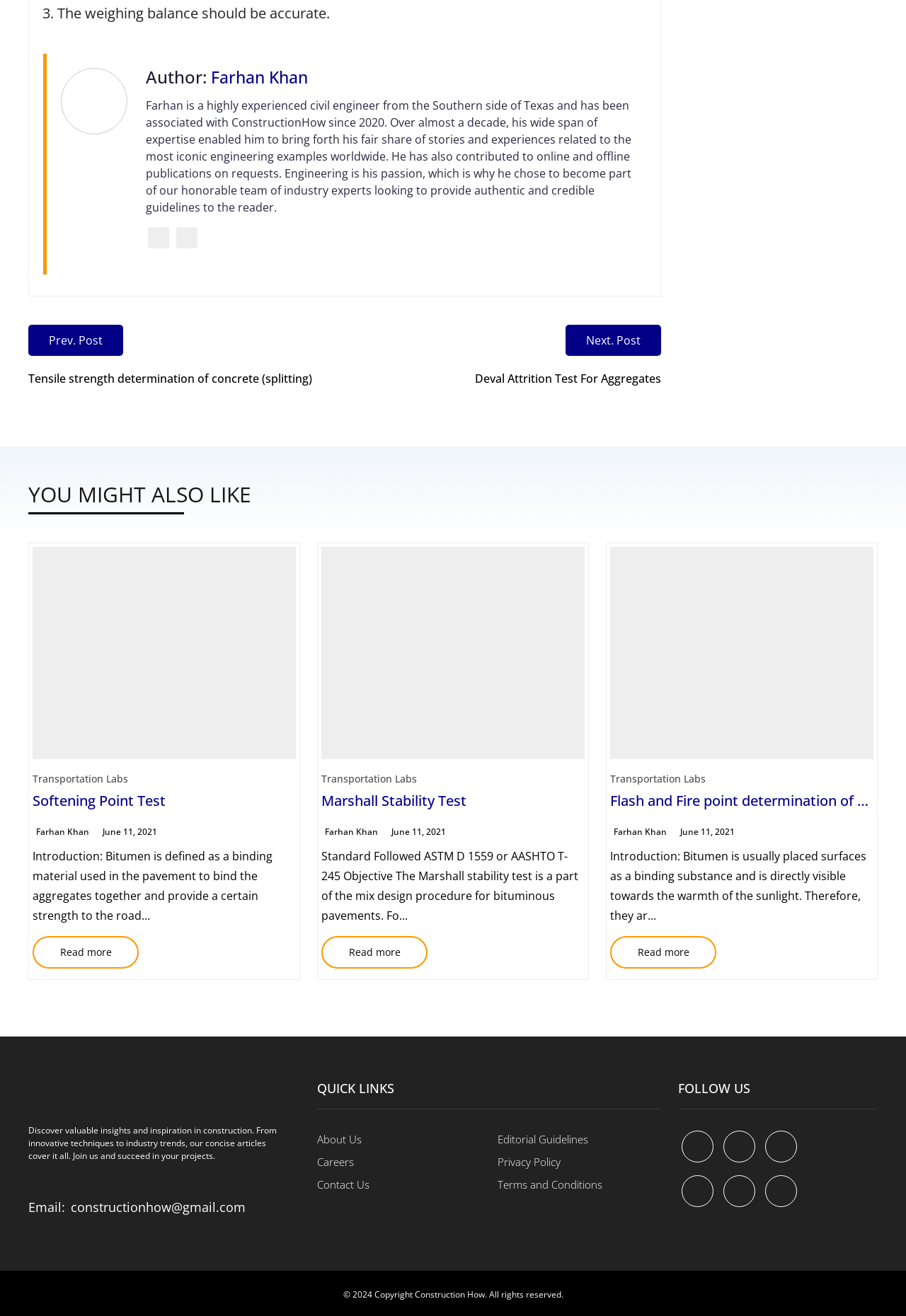Identify the bounding box coordinates of the area you need to click to perform the following instruction: "Read more about 'Tensile strength determination of concrete (splitting)'".

[0.031, 0.282, 0.345, 0.294]